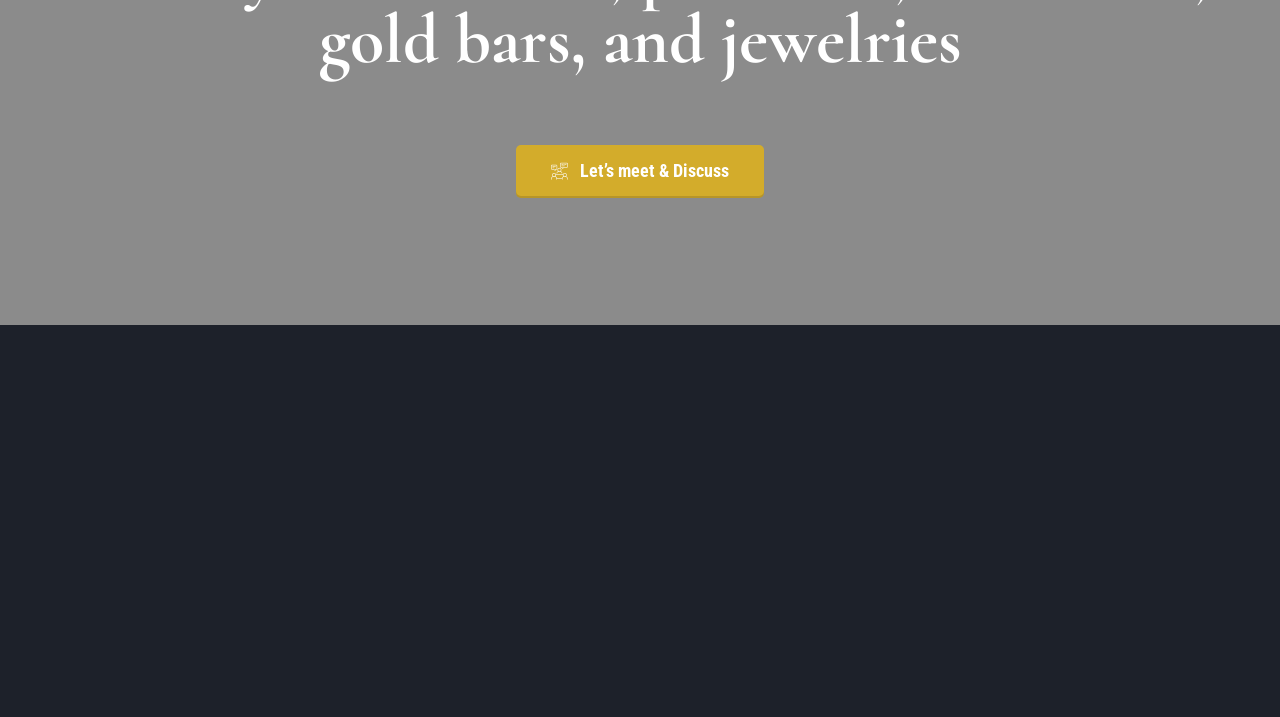Locate the UI element described by +1 (985) 649-1315 in the provided webpage screenshot. Return the bounding box coordinates in the format (top-left x, top-left y, bottom-right x, bottom-right y), ensuring all values are between 0 and 1.

[0.354, 0.709, 0.465, 0.731]